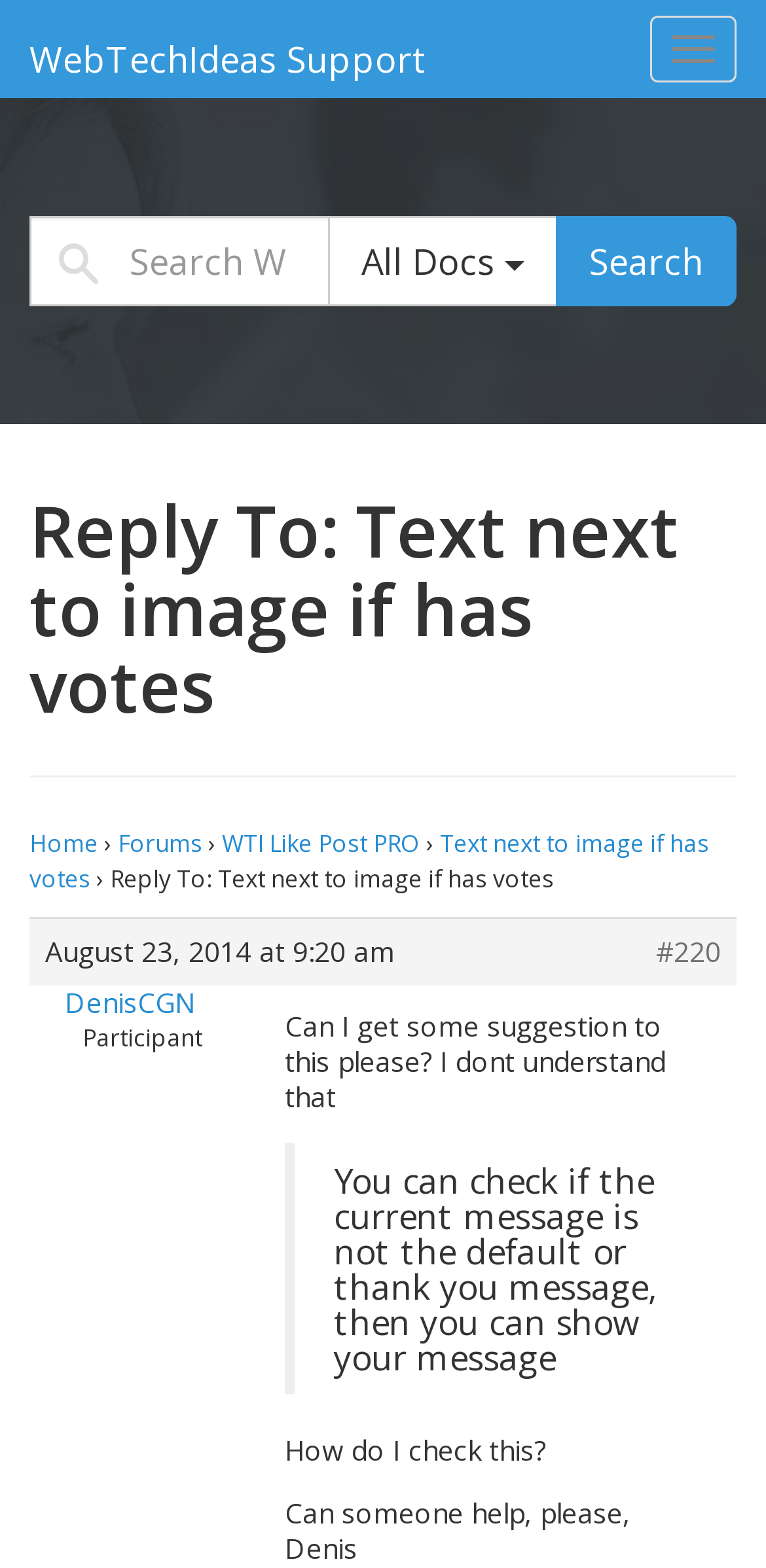Predict the bounding box coordinates for the UI element described as: "Toggle navigation". The coordinates should be four float numbers between 0 and 1, presented as [left, top, right, bottom].

[0.849, 0.01, 0.962, 0.053]